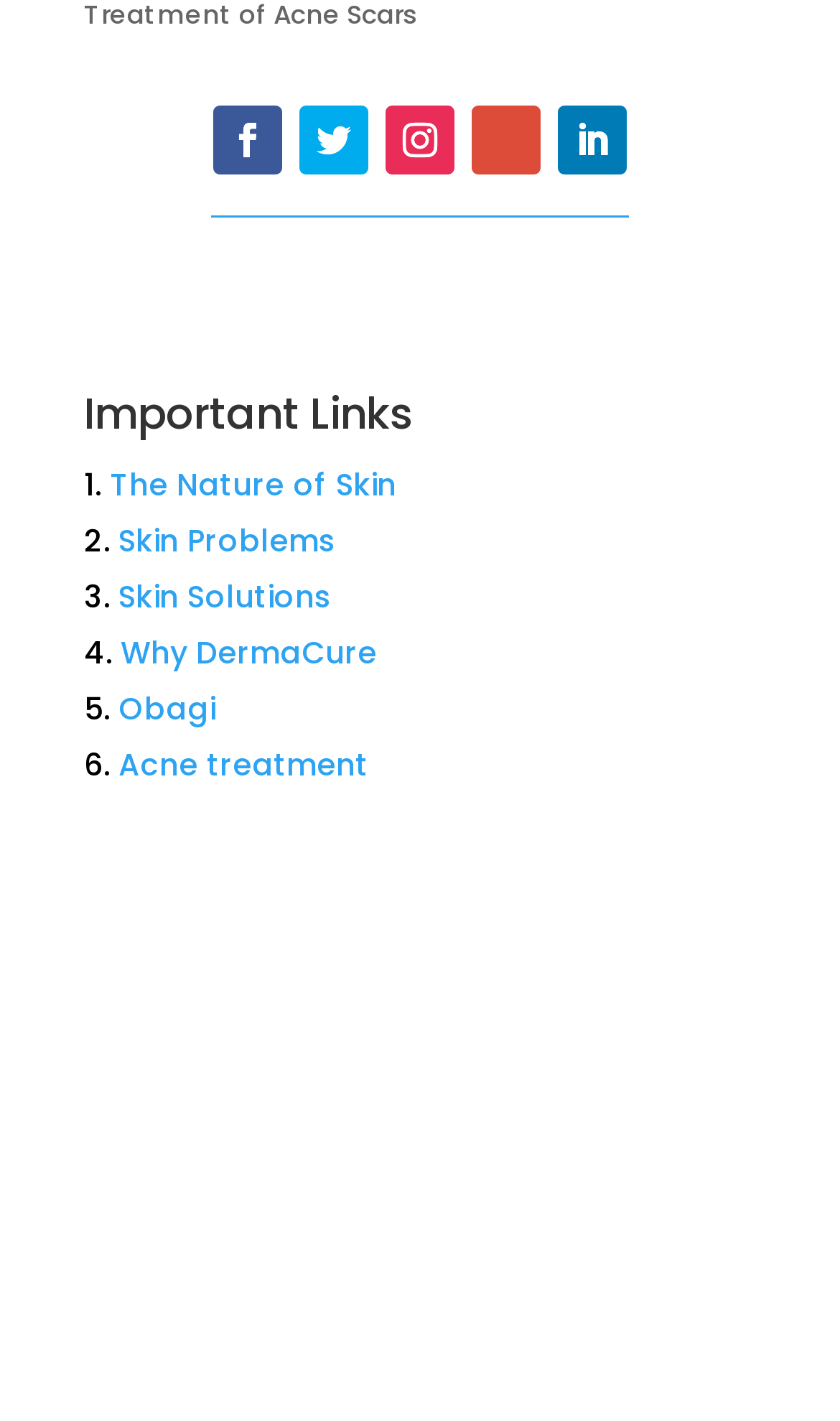Given the description of the UI element: "Why DermaCure", predict the bounding box coordinates in the form of [left, top, right, bottom], with each value being a float between 0 and 1.

[0.144, 0.444, 0.449, 0.474]